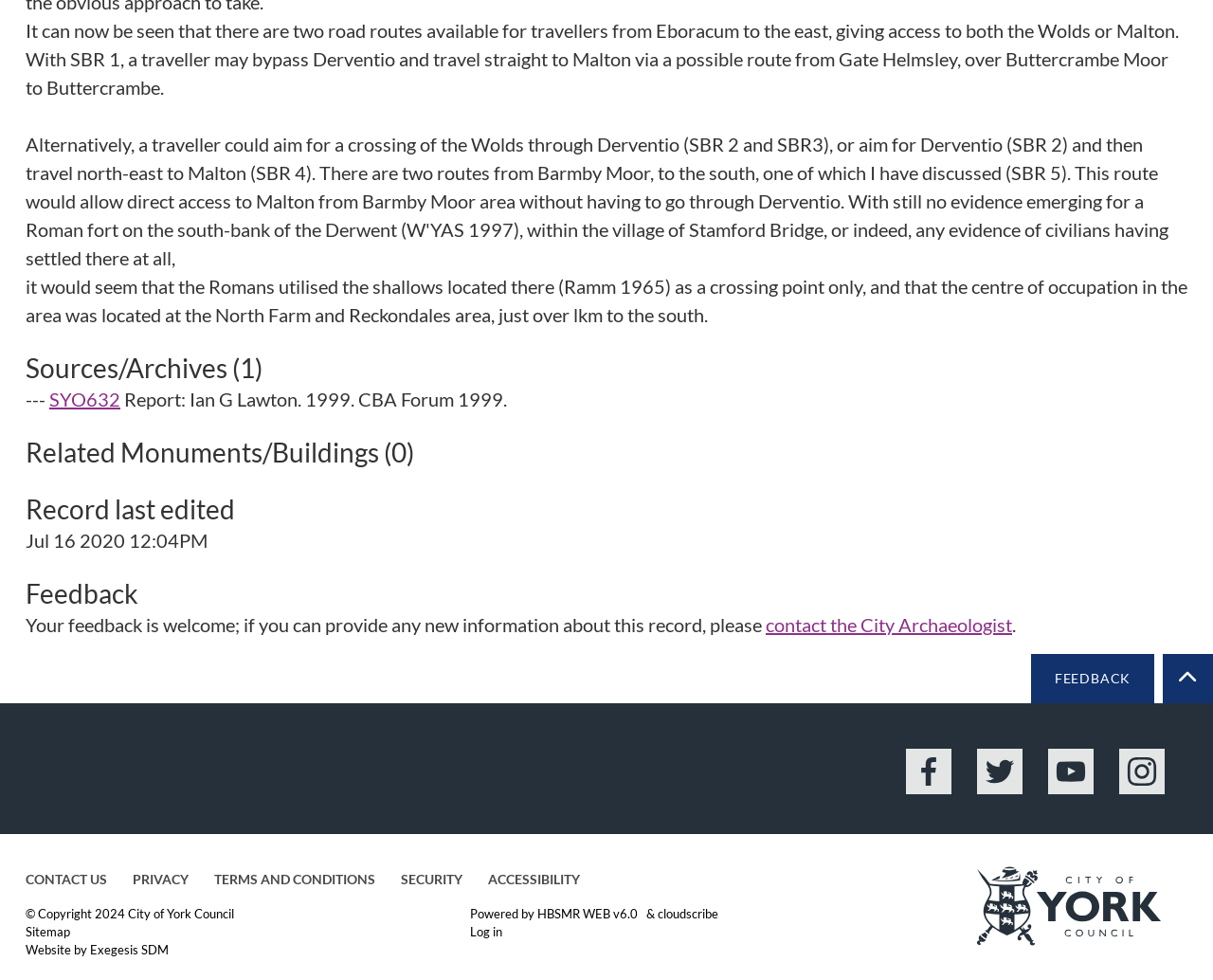Please identify the bounding box coordinates of the clickable area that will fulfill the following instruction: "Log in". The coordinates should be in the format of four float numbers between 0 and 1, i.e., [left, top, right, bottom].

[0.387, 0.943, 0.414, 0.959]